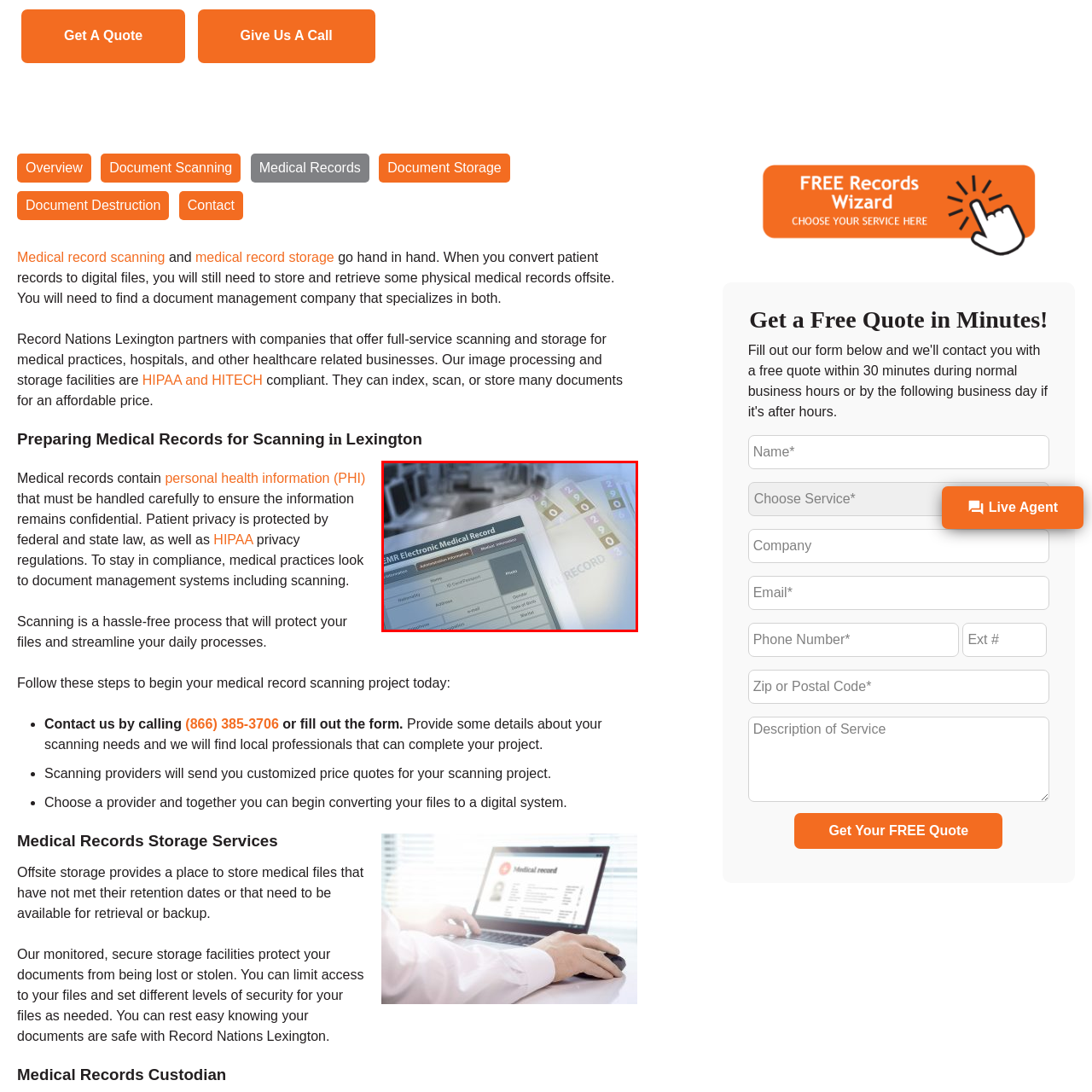Please analyze the portion of the image highlighted by the red bounding box and respond to the following question with a detailed explanation based on what you see: What is the purpose of the file dividers and documents?

The stacks of various colored file dividers and documents surrounding the EMR form are meant to emphasize the organization and categorization of patient records, indicating that they play a crucial role in managing medical records.